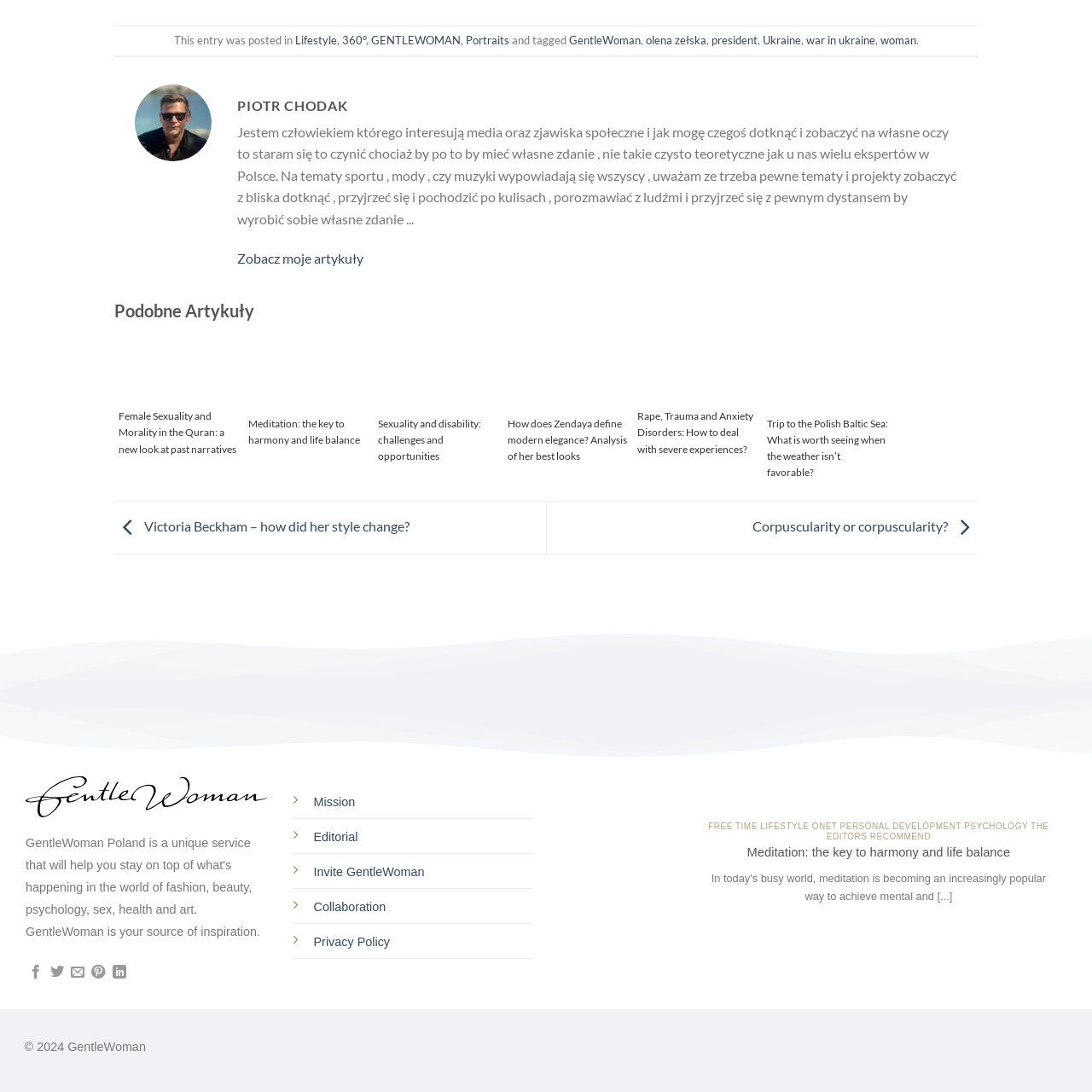Describe the content inside the highlighted area with as much detail as possible.

The image features a serene and symbolic representation associated with the concept of meditation, titled "Meditation: the key to harmony and life balance." This visual reflects themes of personal development and psychological well-being, emphasizing the importance of mindfulness in achieving mental clarity and emotional stability. Positioned within content related to lifestyle and free time, the image invites viewers to explore the benefits of meditation, suggesting a journey towards inner peace and harmony. This aligns with the broader content on the platform, which provides insights into lifestyle choices that enhance personal growth and psychological health.